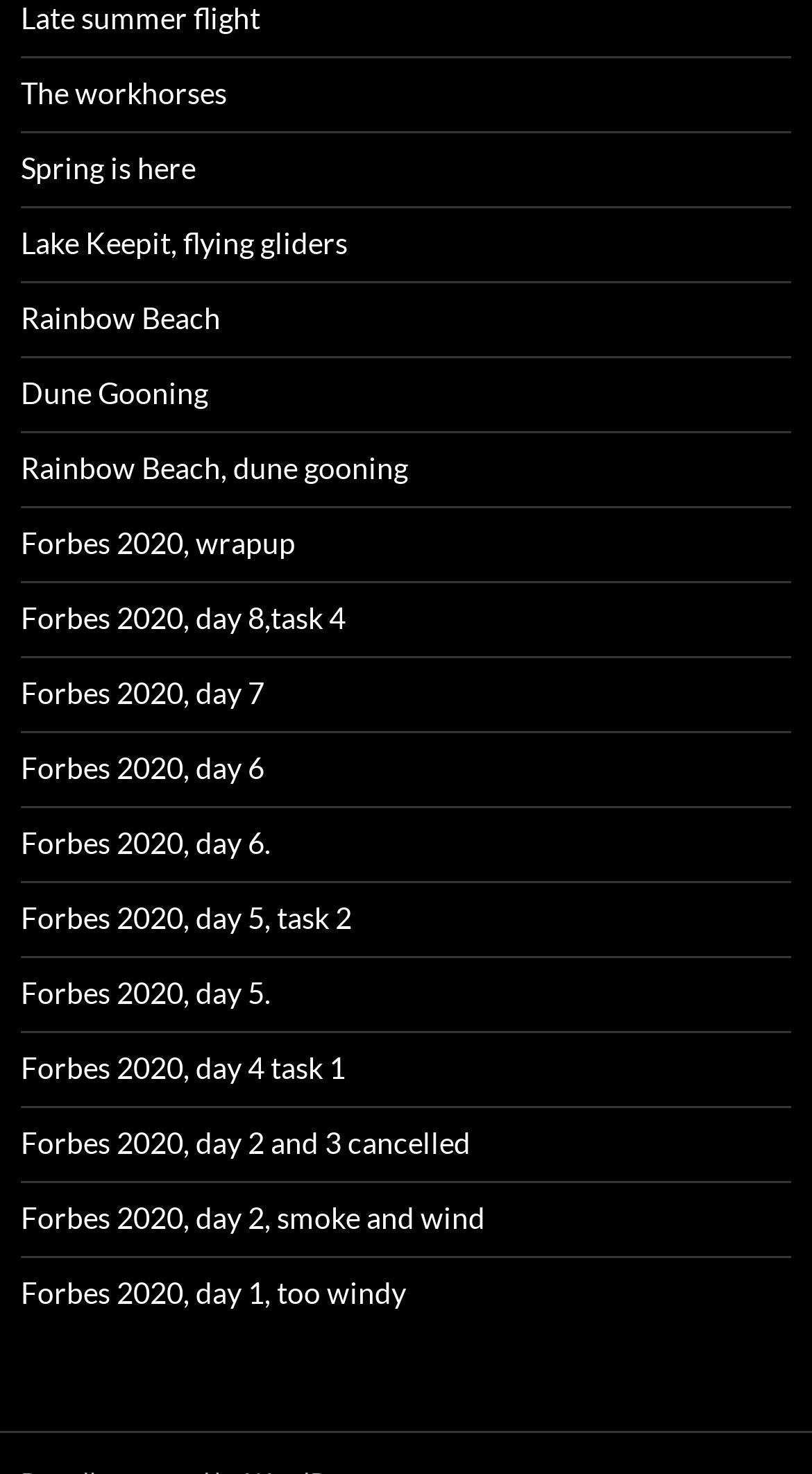Please respond to the question using a single word or phrase:
How many links are on this webpage?

19